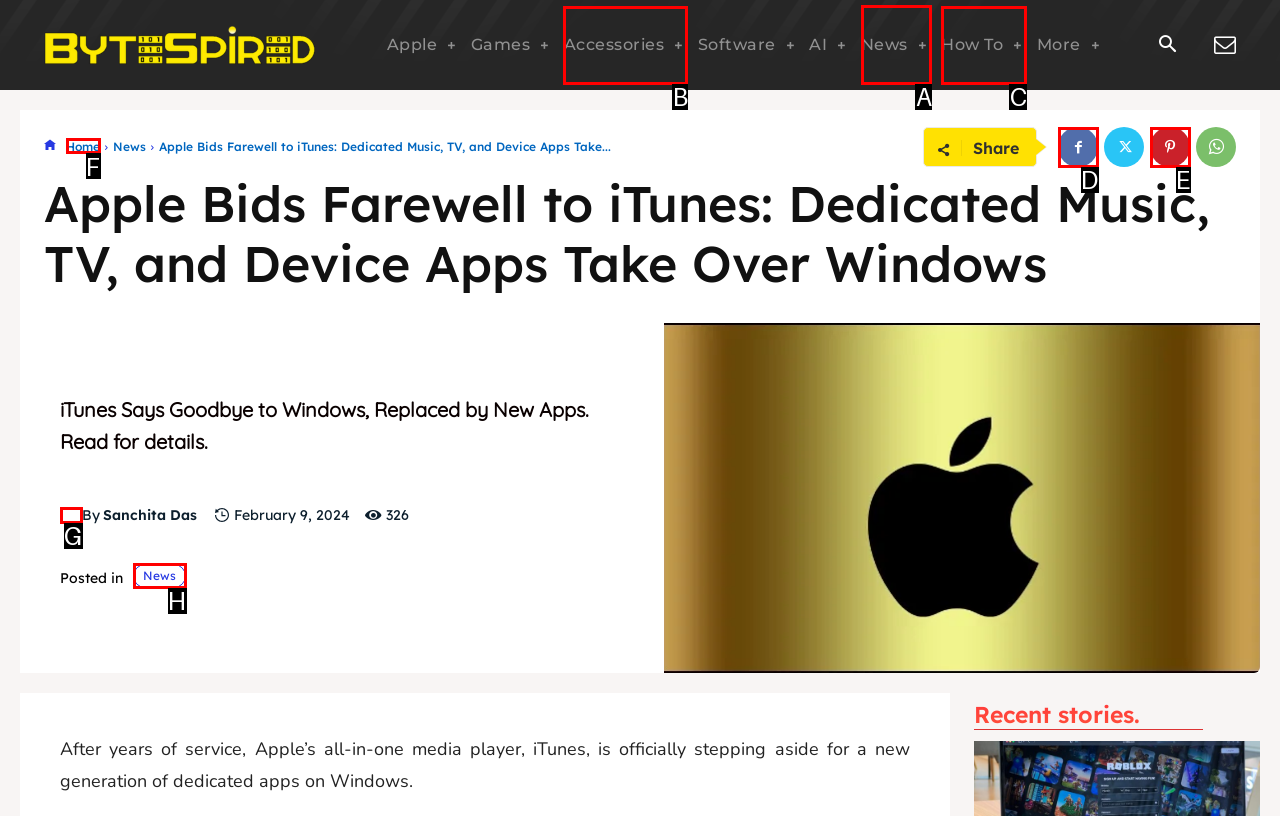Please indicate which option's letter corresponds to the task: Read the news by examining the highlighted elements in the screenshot.

A